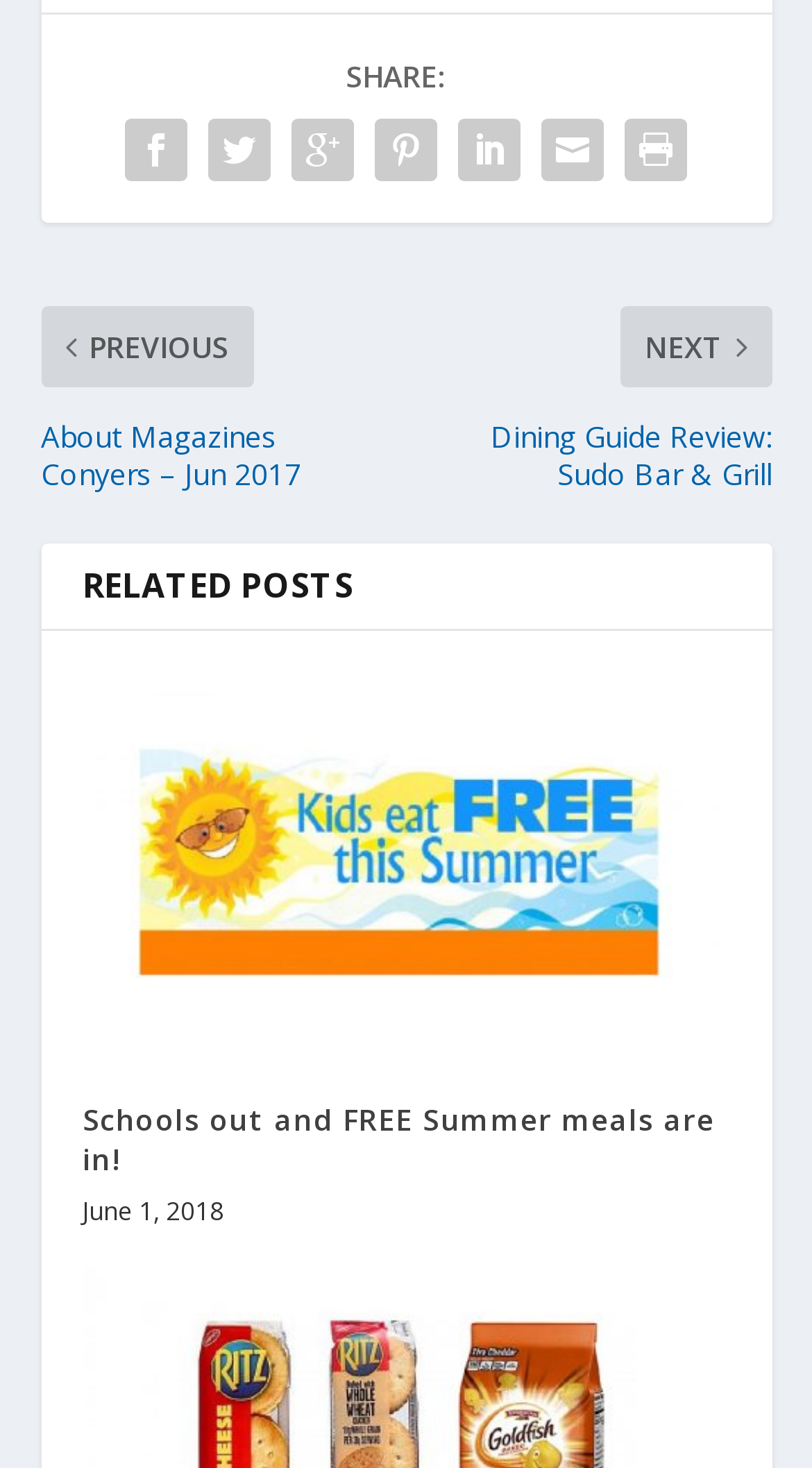Please provide a detailed answer to the question below based on the screenshot: 
What is the date of the related post?

The date of the related post can be determined by looking at the static text 'June 1, 2018' which is present below the link 'Schools out and FREE Summer meals are in!'.